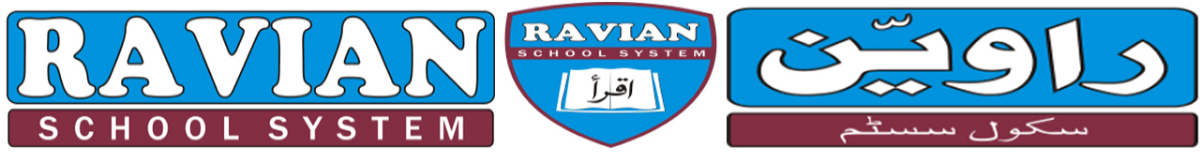What is the color of the text 'SCHOOL SYSTEM'?
Please provide a single word or phrase as the answer based on the screenshot.

Maroon